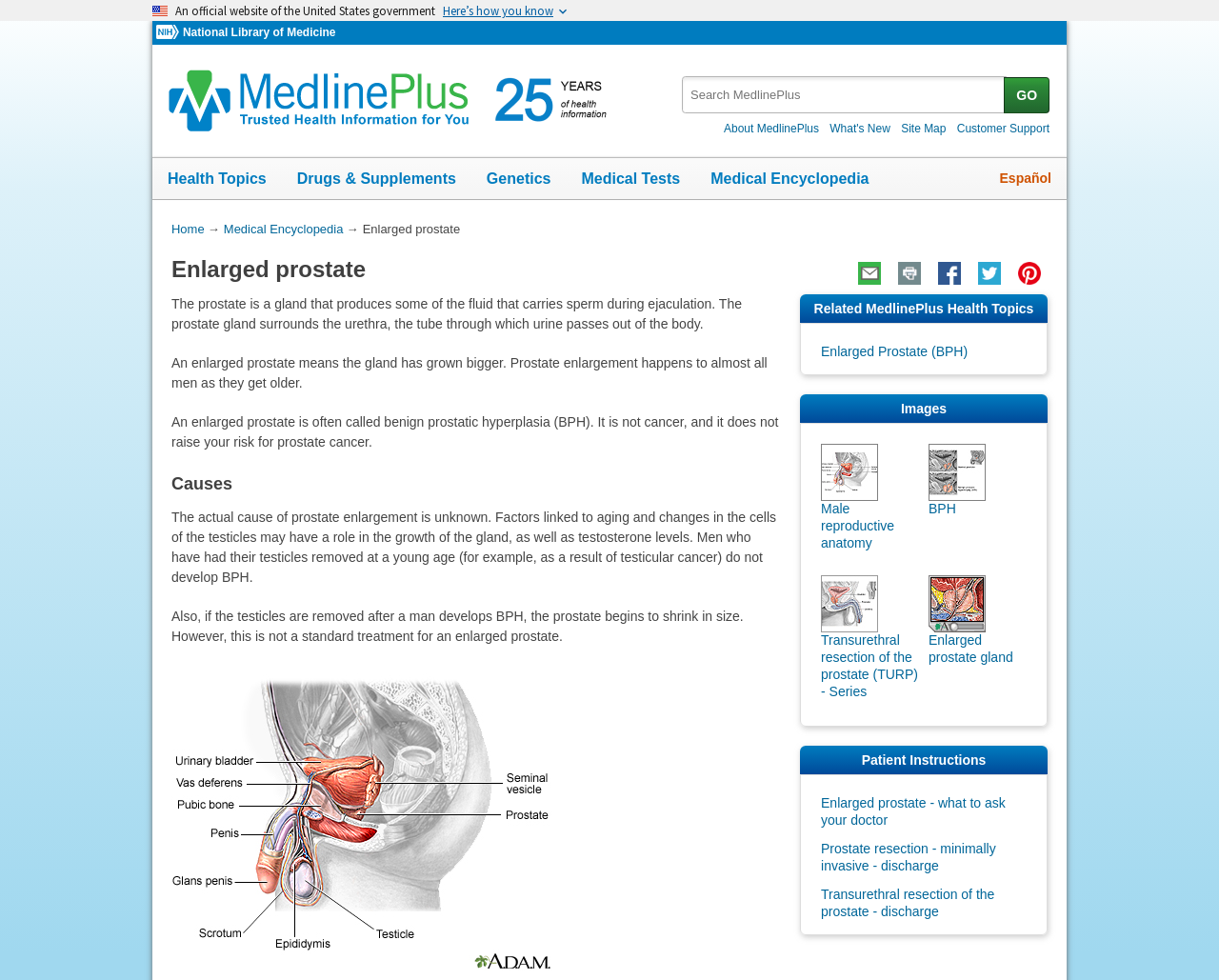Provide the bounding box coordinates for the UI element that is described as: "title="Pinterest"".

[0.83, 0.263, 0.859, 0.294]